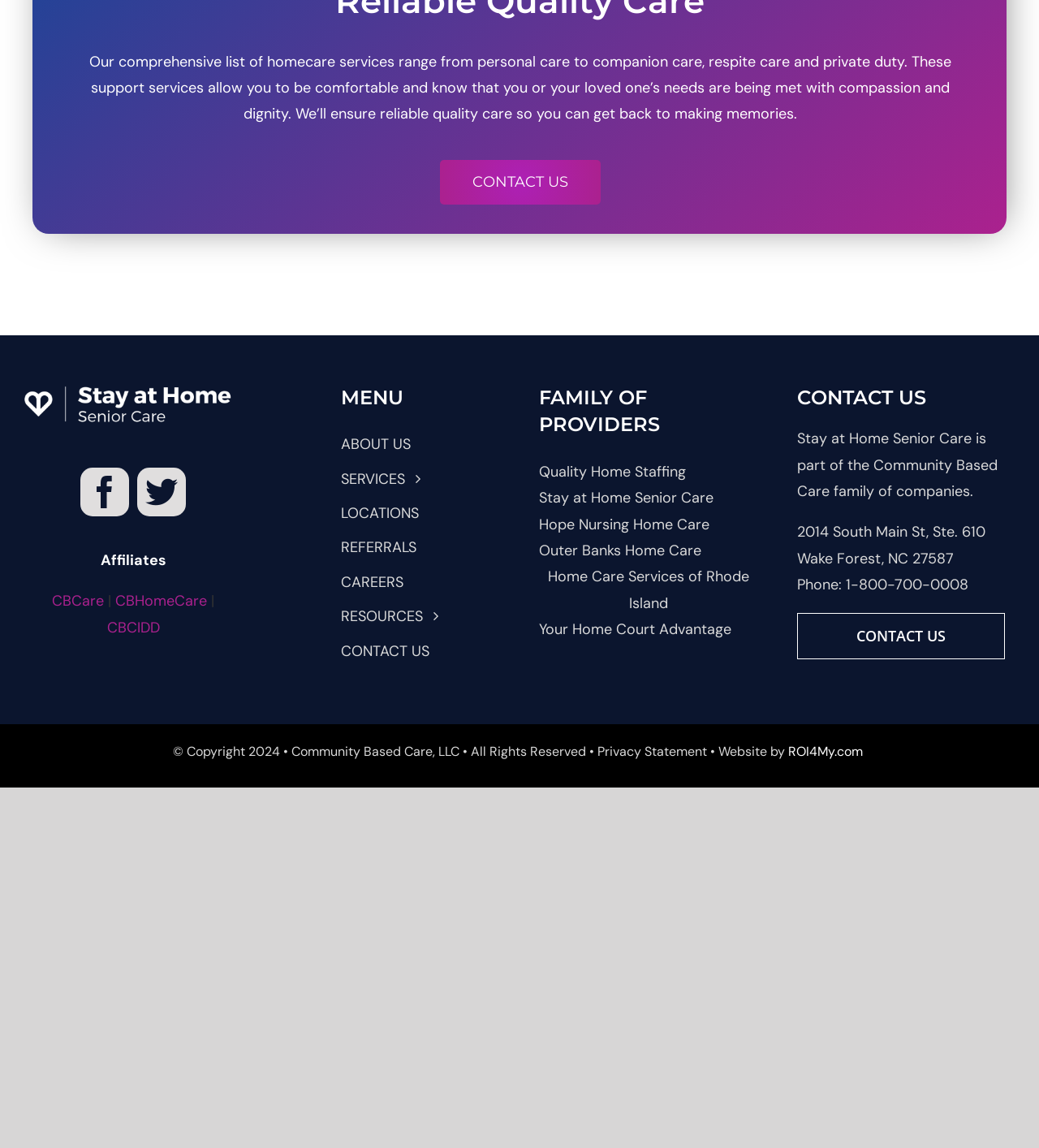Pinpoint the bounding box coordinates of the clickable element needed to complete the instruction: "Explore Community Based Care family of providers". The coordinates should be provided as four float numbers between 0 and 1: [left, top, right, bottom].

[0.519, 0.399, 0.729, 0.56]